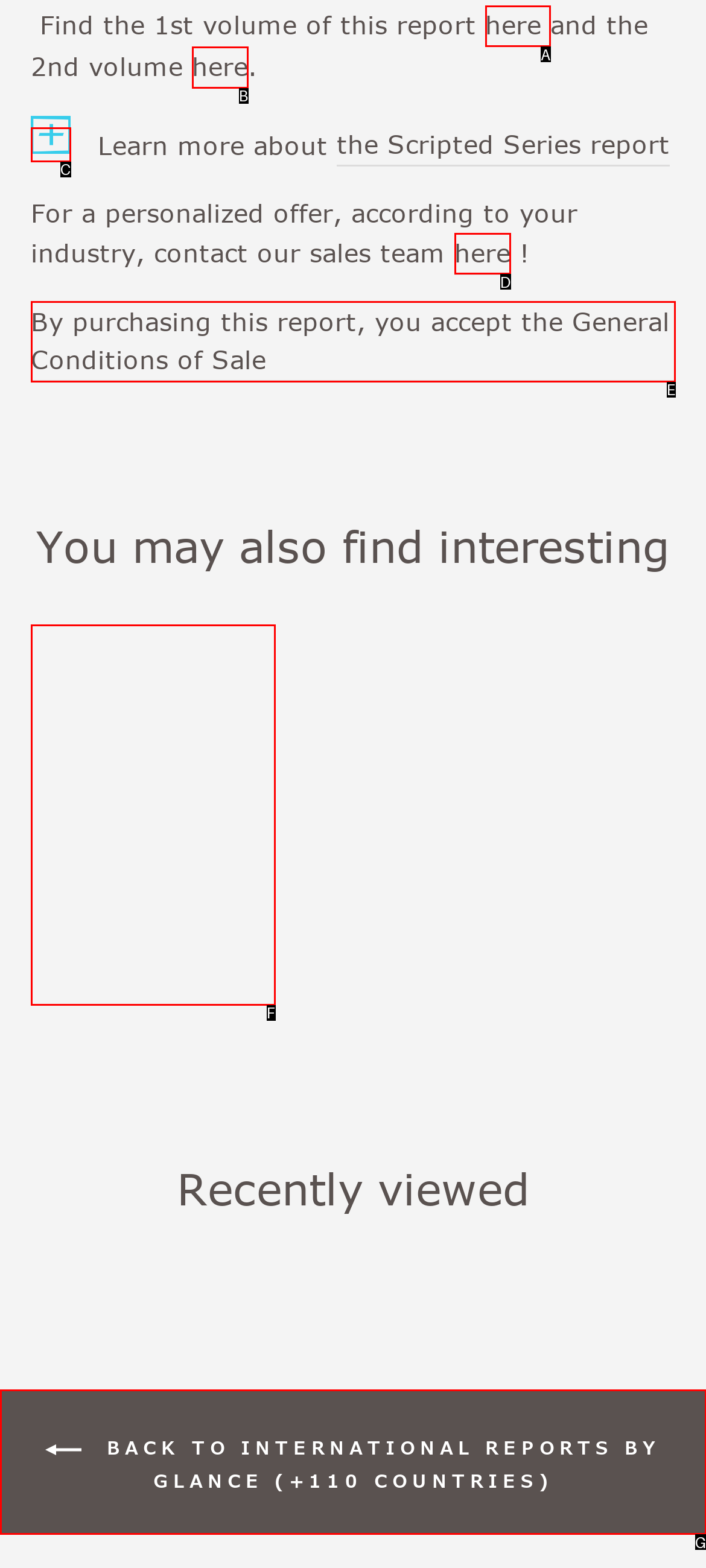Based on the description: here, select the HTML element that fits best. Provide the letter of the matching option.

B